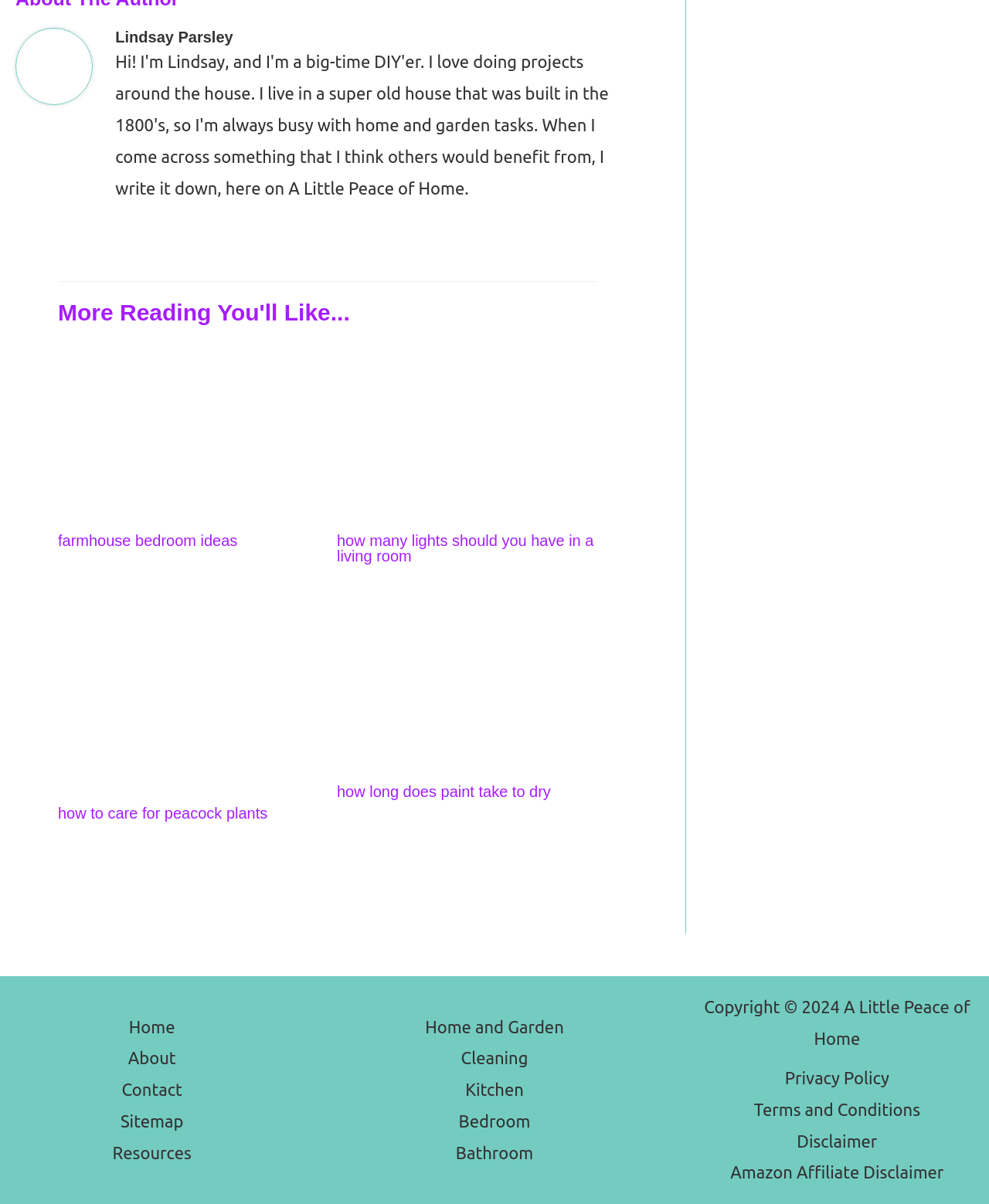How many articles are there on the webpage?
Could you please answer the question thoroughly and with as much detail as possible?

There are four article elements on the webpage, each containing a heading, an image, and a link to read more. These articles are arranged in two columns and are located below the 'More Reading You'll Like...' heading.